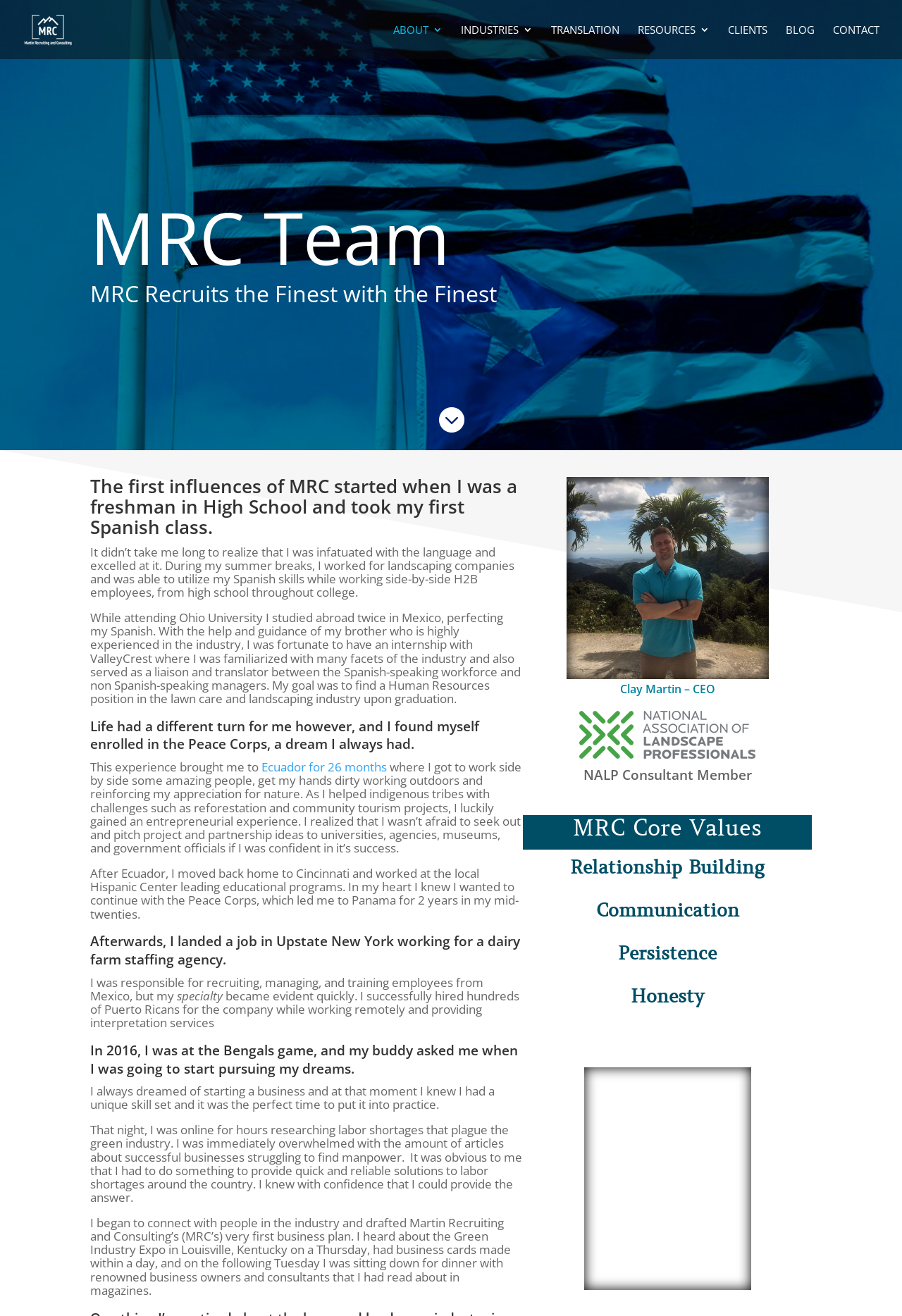Find the bounding box coordinates of the clickable area that will achieve the following instruction: "Click the CONTACT link".

[0.923, 0.019, 0.975, 0.045]